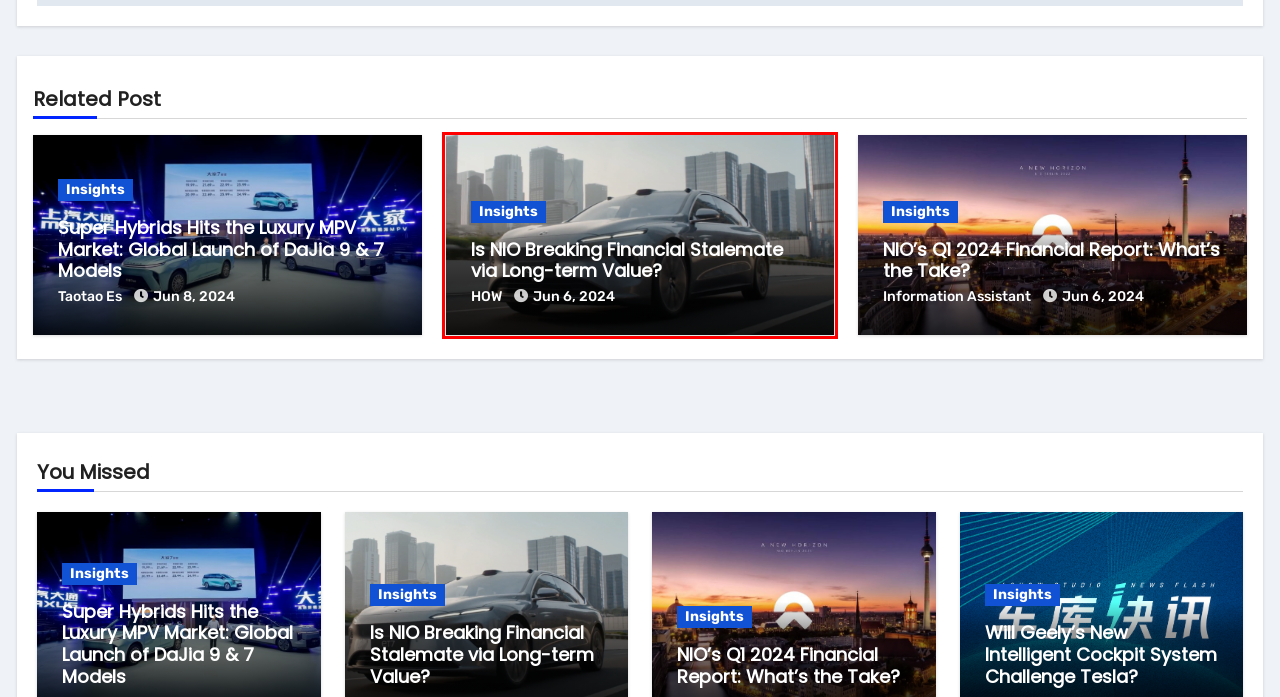Given a screenshot of a webpage with a red bounding box around a UI element, please identify the most appropriate webpage description that matches the new webpage after you click on the element. Here are the candidates:
A. Is NIO Breaking Financial Stalemate via Long-term Value? - 42HOW
B. Information Assistant - 42HOW
C. NIO’s Q1 2024 Financial Report: What’s the Take? - 42HOW
D. Taotao Es - 42HOW
E. Super Hybrids Hits the Luxury MPV Market: Global Launch of DaJia 9 & 7 Models - 42HOW
F. HOW - 42HOW
G. June, 2024 - 42HOW
H. Insights - 42HOW

A